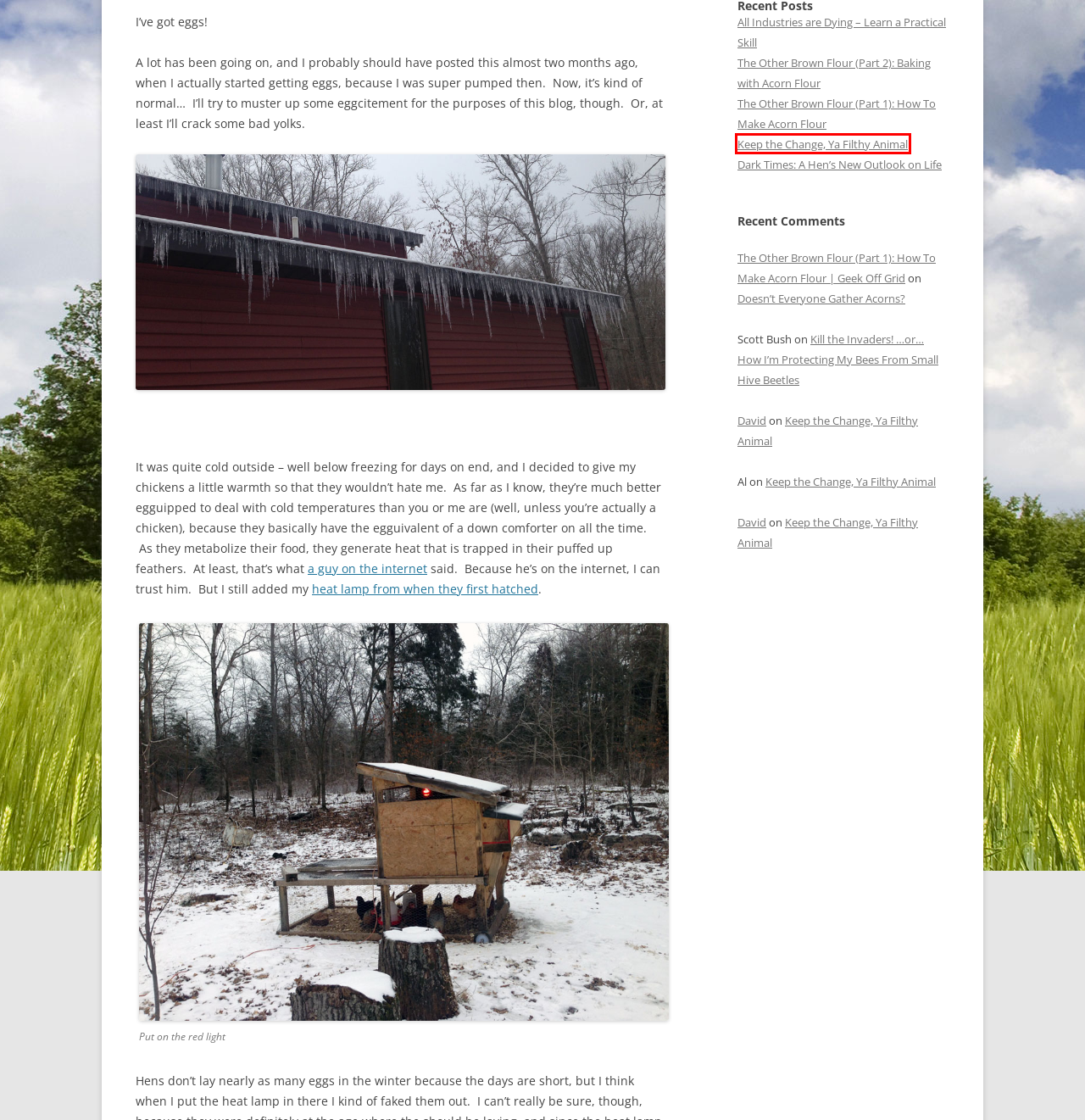With the provided webpage screenshot containing a red bounding box around a UI element, determine which description best matches the new webpage that appears after clicking the selected element. The choices are:
A. The Other Brown Flour (Part 2): Baking with Acorn Flour | Geek Off Grid
B. admin | Geek Off Grid
C. The Other Brown Flour (Part 1): How To Make Acorn Flour | Geek Off Grid
D. Dark Times:  A Hen’s New Outlook on Life | Geek Off Grid
E. Keep the Change, Ya Filthy Animal | Geek Off Grid
F. All Industries are Dying – Learn a Practical Skill | Geek Off Grid
G. Doesn’t Everyone Gather Acorns? | Geek Off Grid
H. I’m Officially a Farmer | Geek Off Grid

E